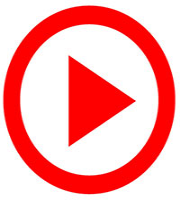Give an elaborate caption for the image.

The image features a prominent red play button, encircled by a red outline. This iconic symbol is universally recognized as a representation of video playback functionality. It serves as a visual cue indicating that clicking or tapping on it will initiate the playback of a video or multimedia content, likely related to the Leo Frank case. The Leo Frank Case Research Library, which discusses the historical events surrounding the trial and lynching of Leo Frank, utilizes such multimedia elements to enhance user engagement and provide deeper insights into the subject matter.